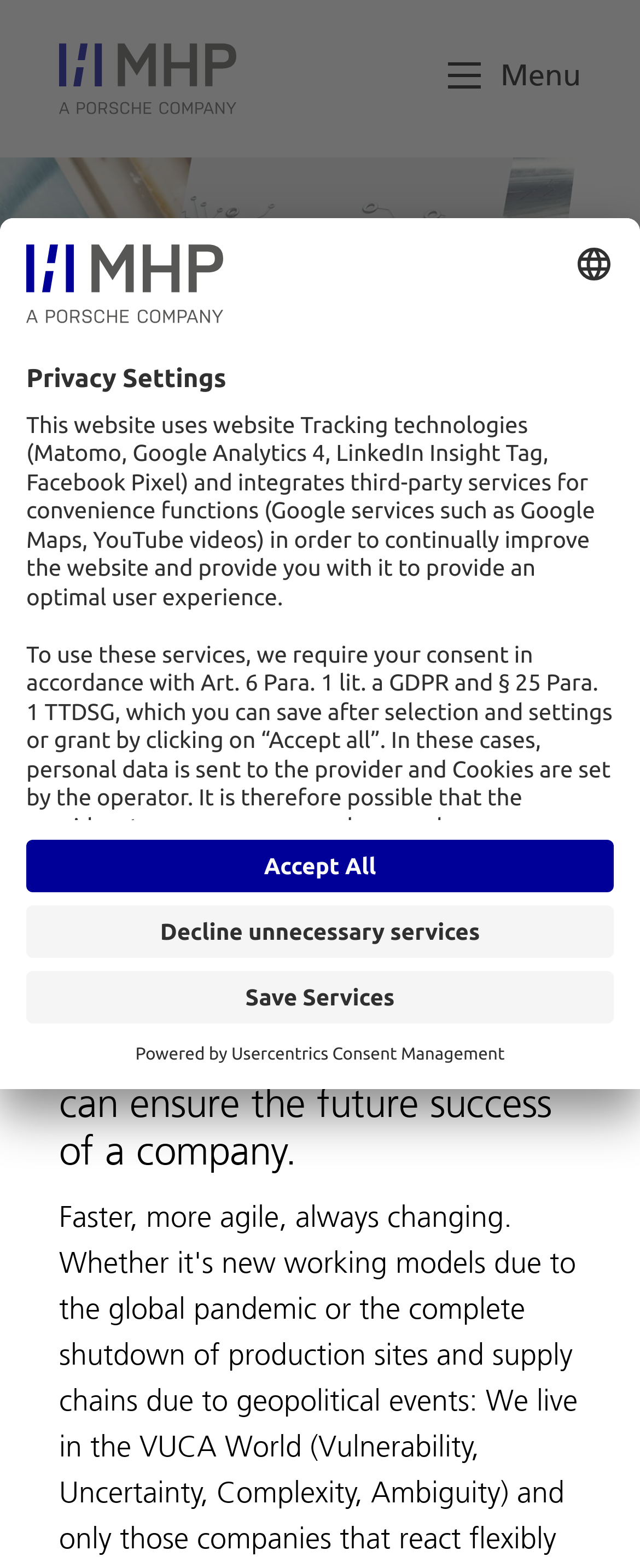Identify and extract the main heading from the webpage.

Manufacturing - from product to service